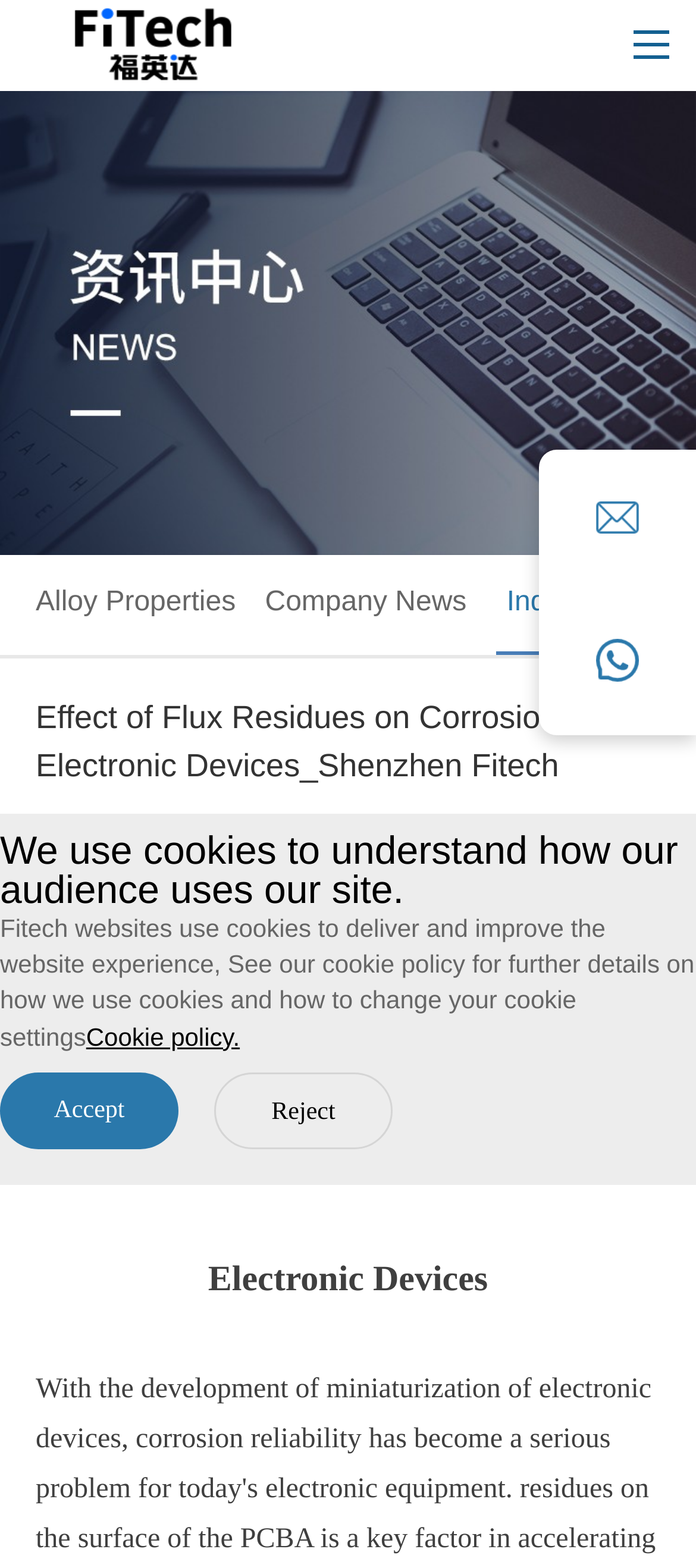How many images are there on the webpage?
Using the image, provide a detailed and thorough answer to the question.

There are three images on the webpage. One is the company logo 'Shenzhen Fitech Co.,Ltd.' in the top-left corner, another is the image '福英达' below the company logo, and the last one is the image 'ENIG Ni（P）镀层焊接界面P偏析产生机理-深圳福英达' below the date of the article.